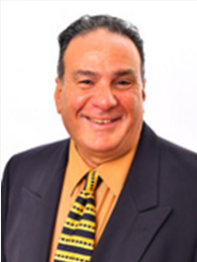Provide a brief response to the question using a single word or phrase: 
What is Dr. Milman recognized for?

Theme park and attraction management